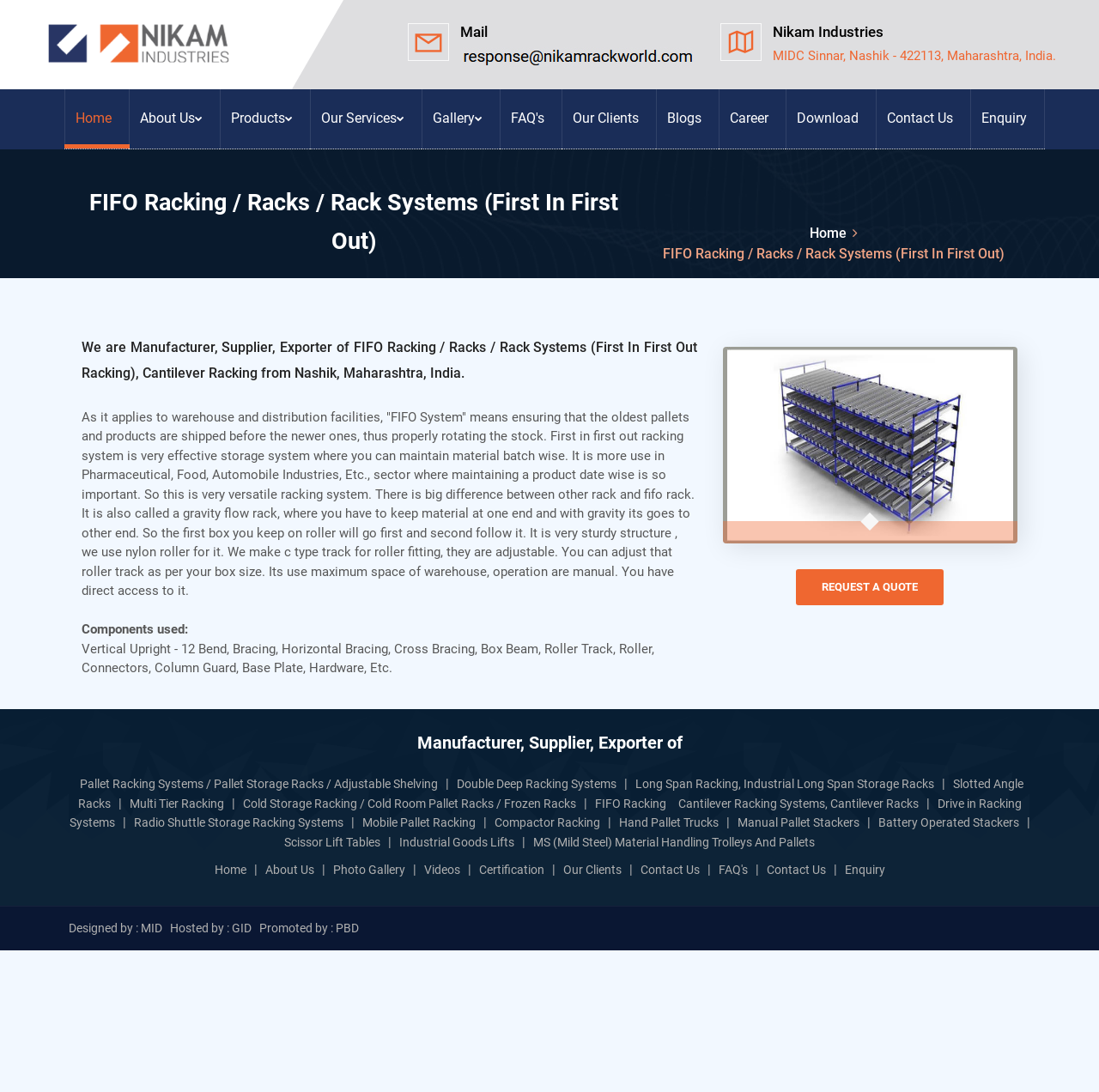Use the details in the image to answer the question thoroughly: 
What is the contact email address mentioned on the webpage?

The contact email address 'response@nikamrackworld.com' is mentioned on the webpage, which can be found in a link element with a bounding box of [0.419, 0.02, 0.633, 0.059]. This email address is likely used for customers to contact the company for inquiries or responses.